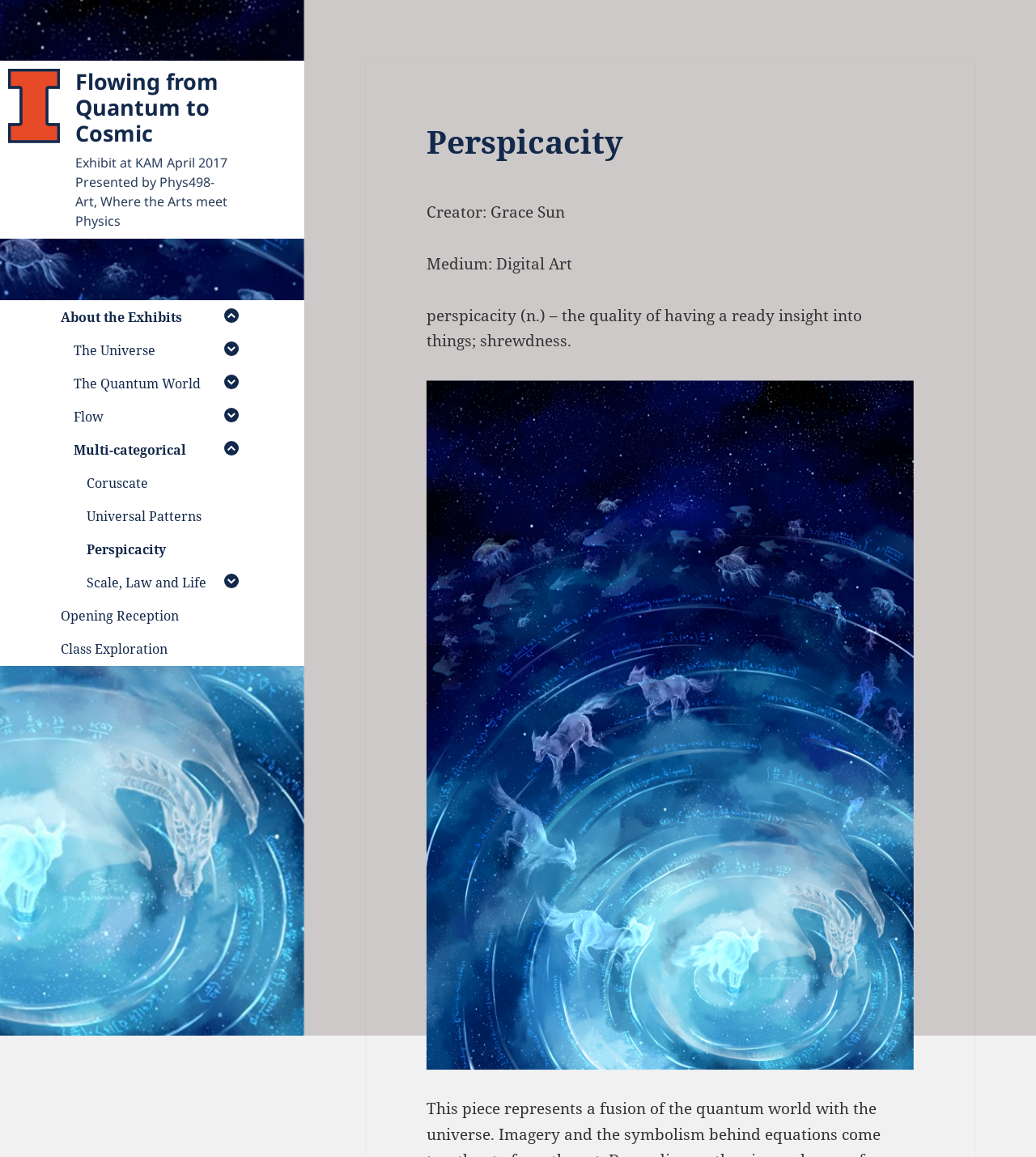Can you determine the bounding box coordinates of the area that needs to be clicked to fulfill the following instruction: "Expand the 'About the Exhibits' menu"?

[0.21, 0.263, 0.235, 0.285]